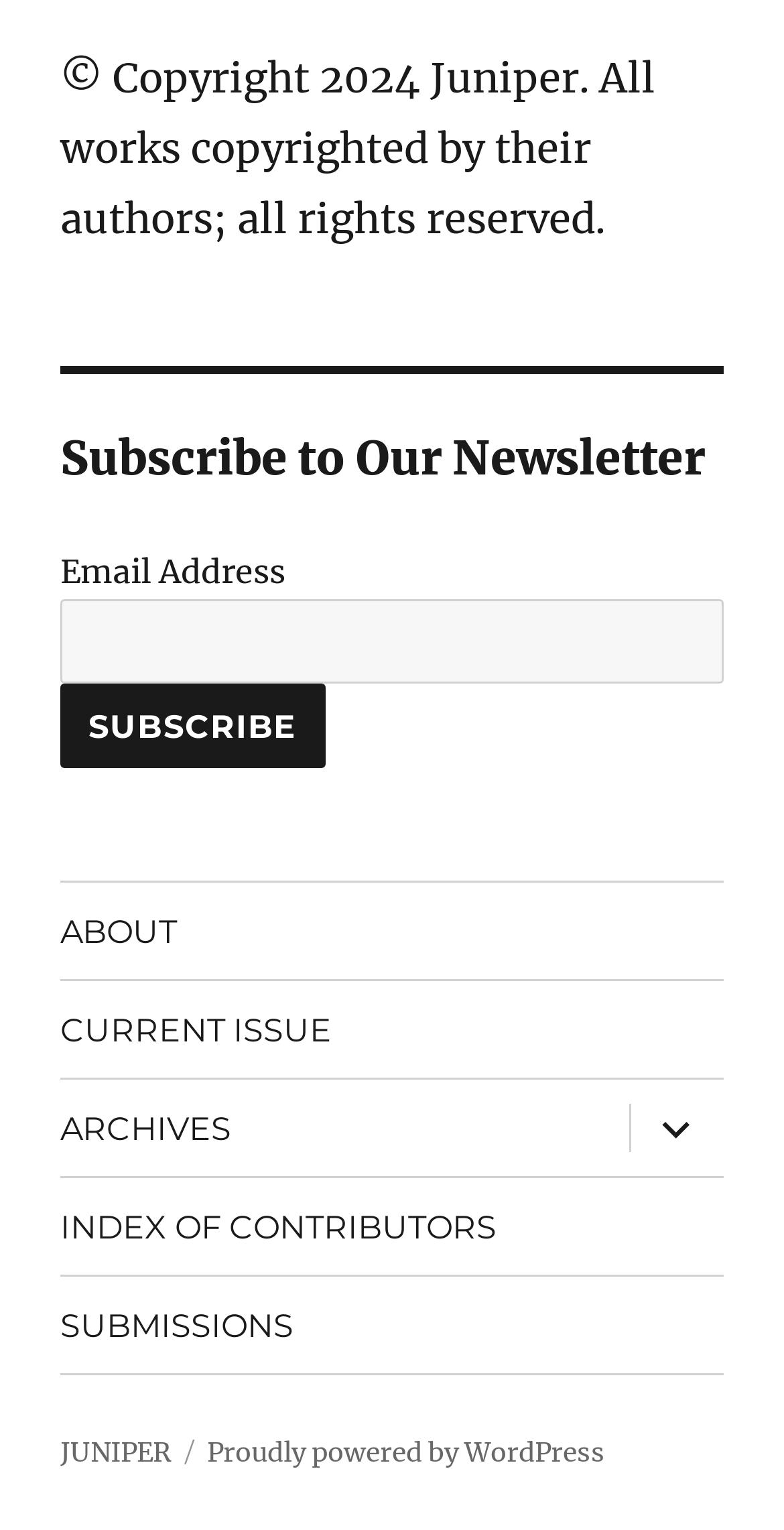Locate and provide the bounding box coordinates for the HTML element that matches this description: "ARCHIVES".

[0.077, 0.706, 0.78, 0.769]